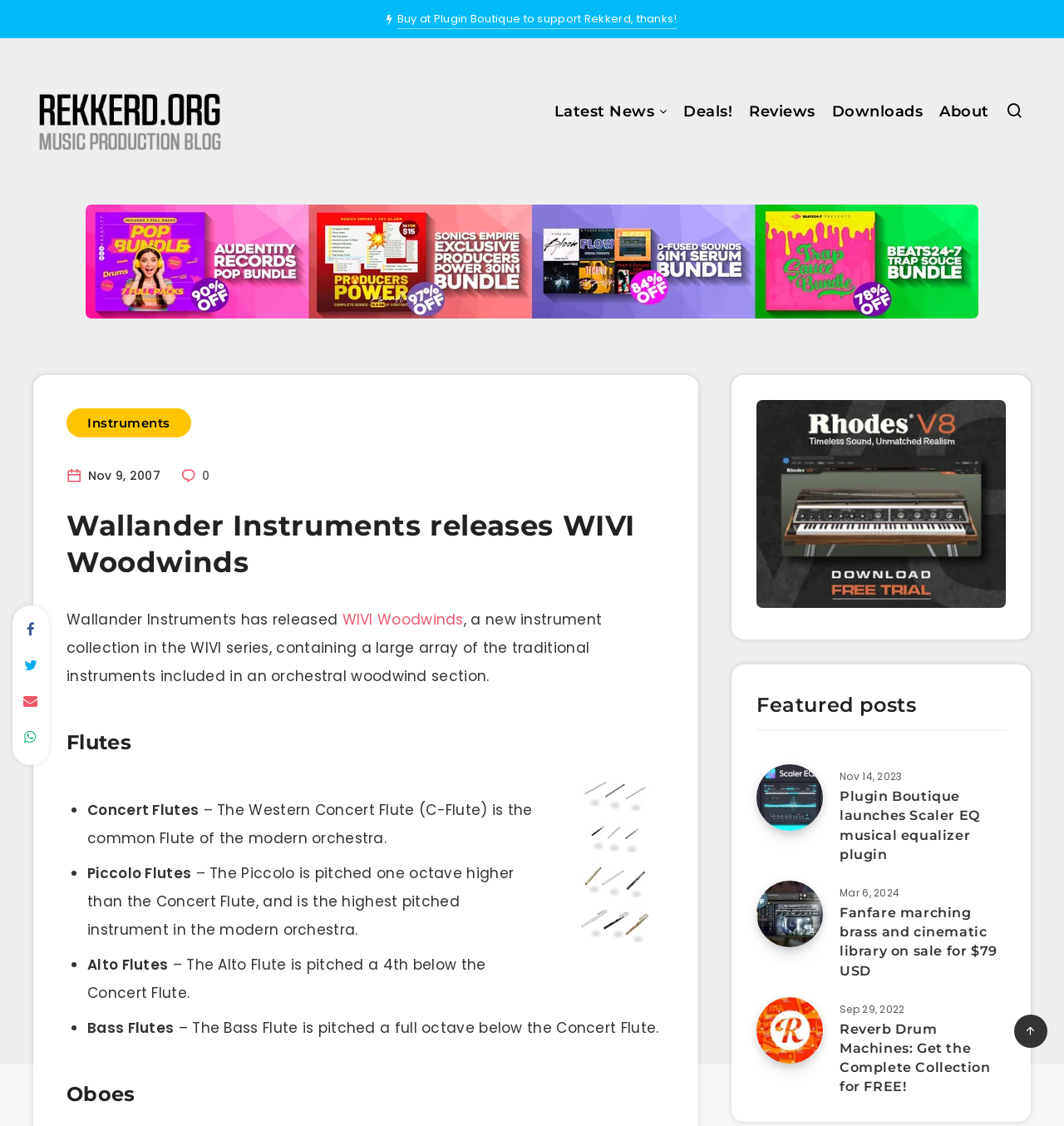Using the format (top-left x, top-left y, bottom-right x, bottom-right y), provide the bounding box coordinates for the described UI element. All values should be floating point numbers between 0 and 1: WIVI Woodwinds

[0.321, 0.541, 0.436, 0.563]